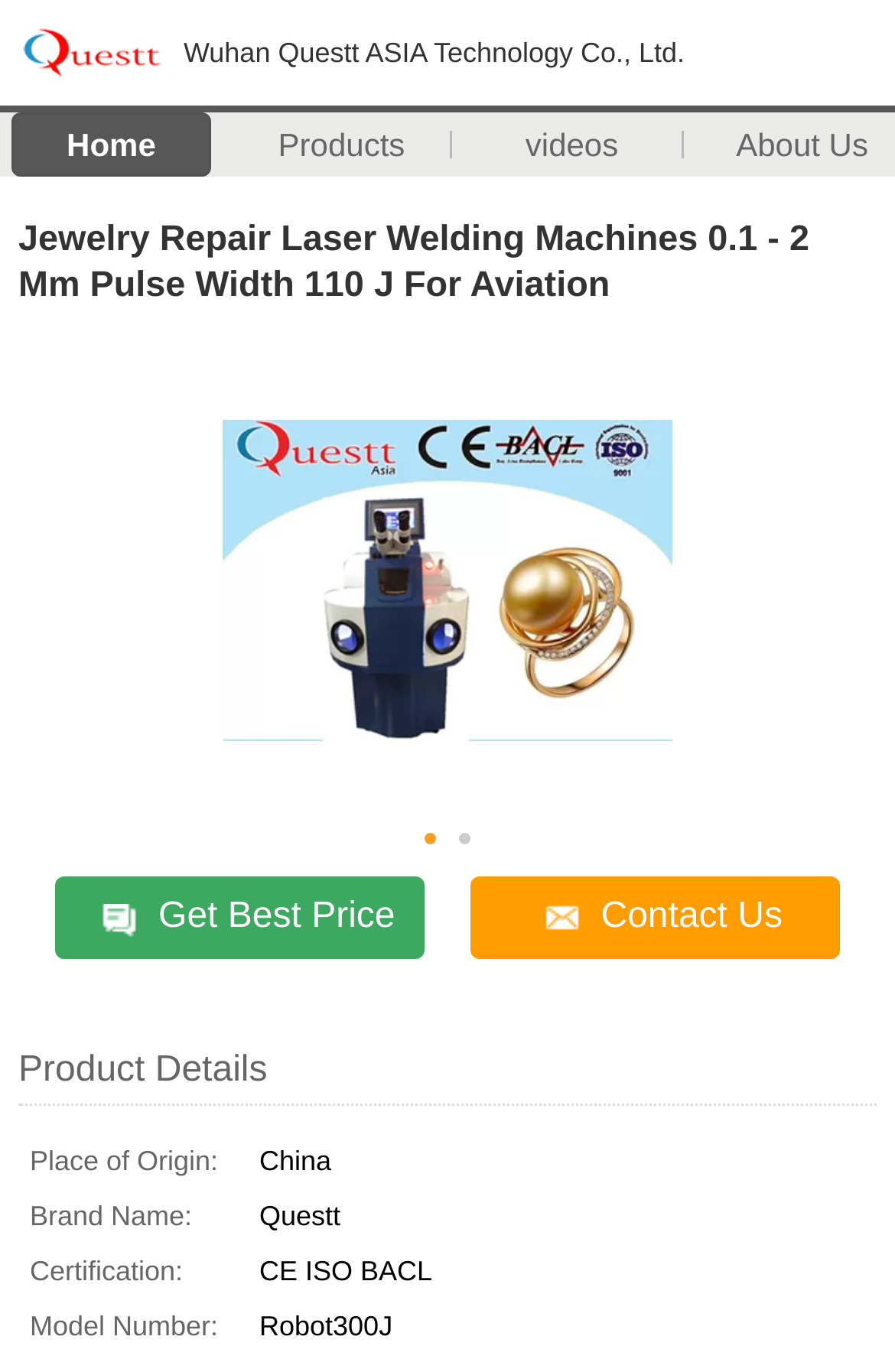Please give a short response to the question using one word or a phrase:
What is the company name?

Wuhan Questt ASIA Technology Co., Ltd.